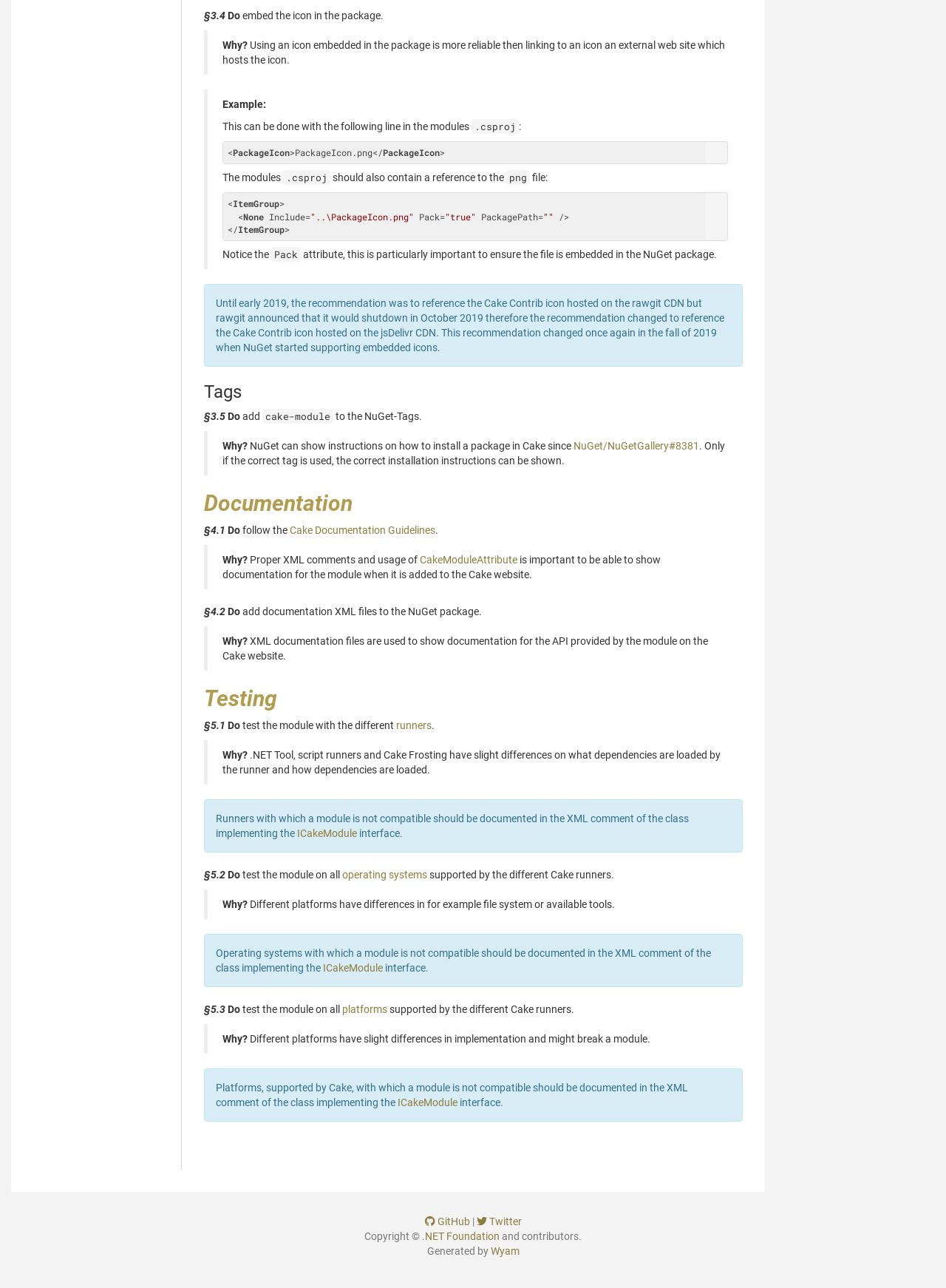Provide the bounding box coordinates for the area that should be clicked to complete the instruction: "Copy to clipboard".

[0.746, 0.15, 0.769, 0.165]